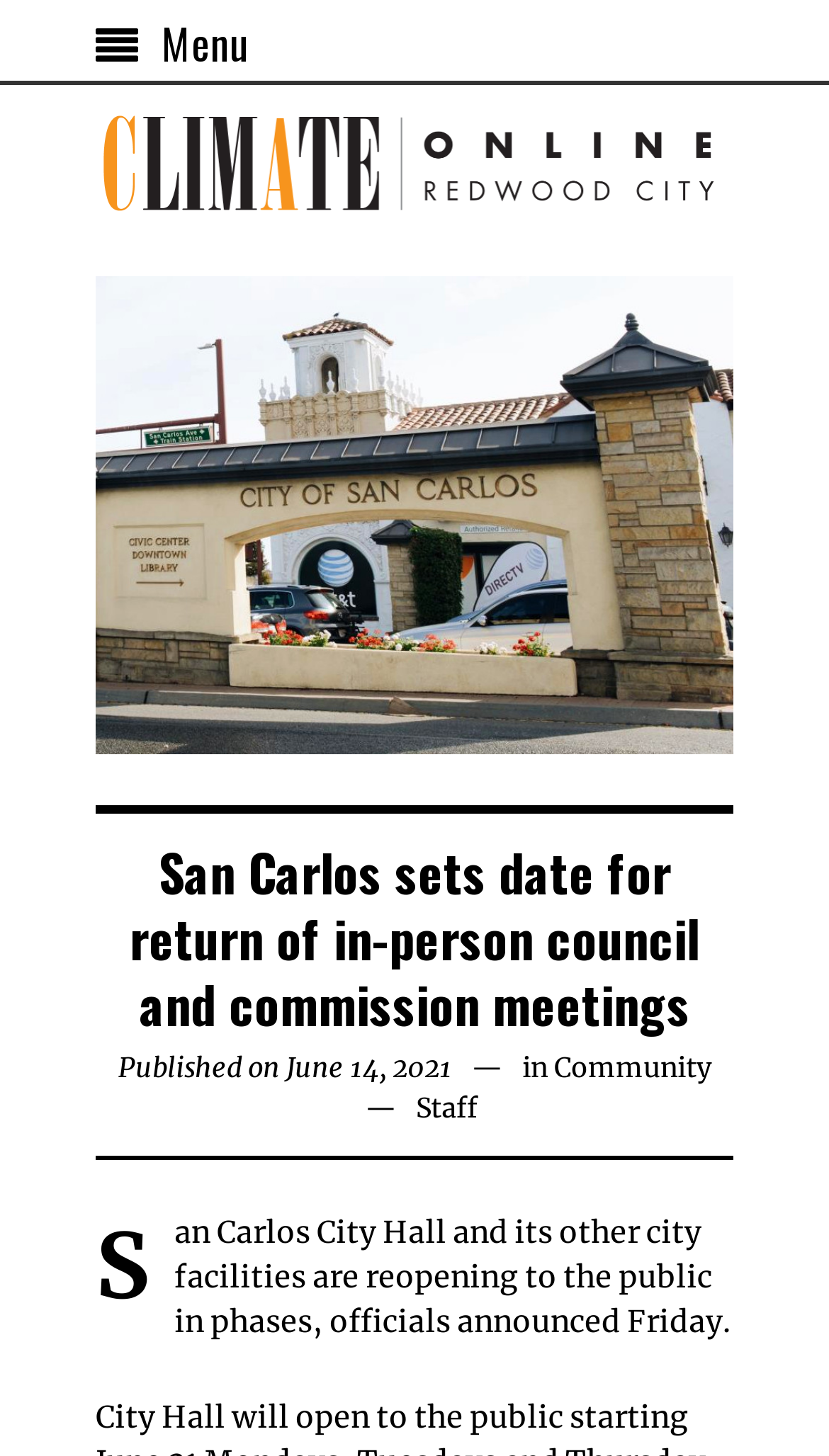What is the date of the published article?
Refer to the image and offer an in-depth and detailed answer to the question.

The webpage contains a time element with the text 'Published on June 14, 2021', which indicates the date the article was published.